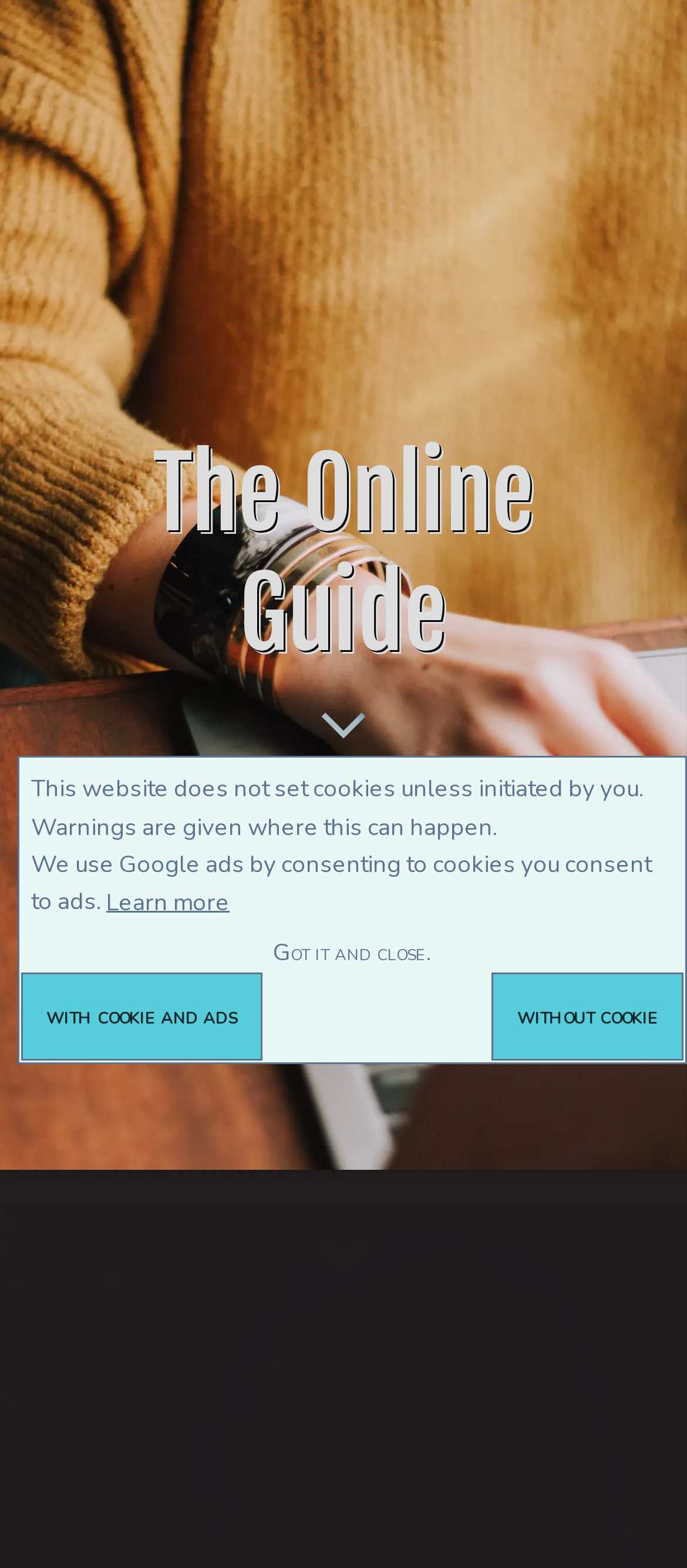Predict the bounding box of the UI element that fits this description: "eBay Auctions".

[0.154, 0.345, 0.669, 0.368]